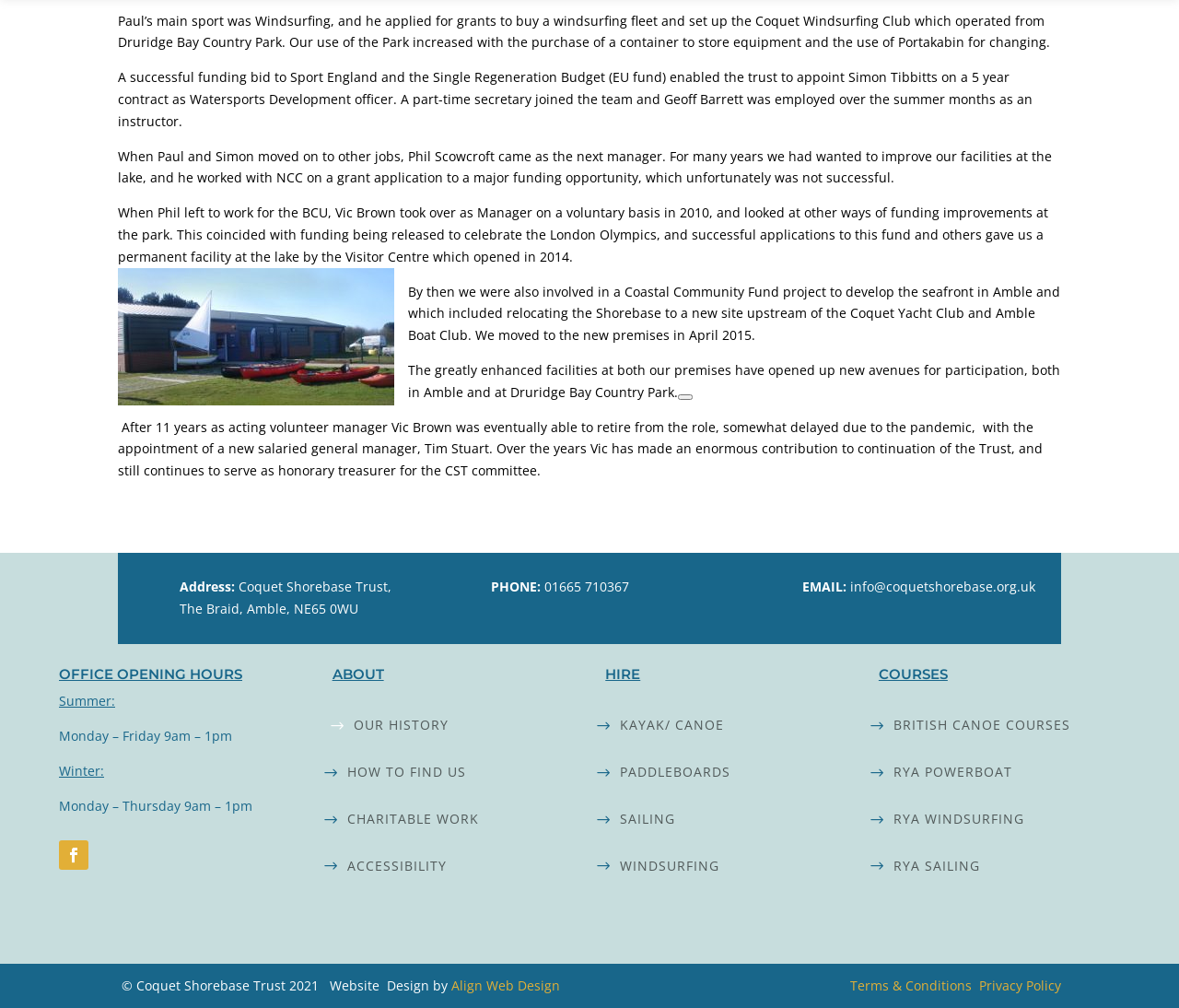What are the office opening hours during summer?
Please utilize the information in the image to give a detailed response to the question.

The office opening hours during summer are mentioned in the 'OFFICE OPENING HOURS' section, which states 'Summer: Monday – Friday 9am – 1pm'.